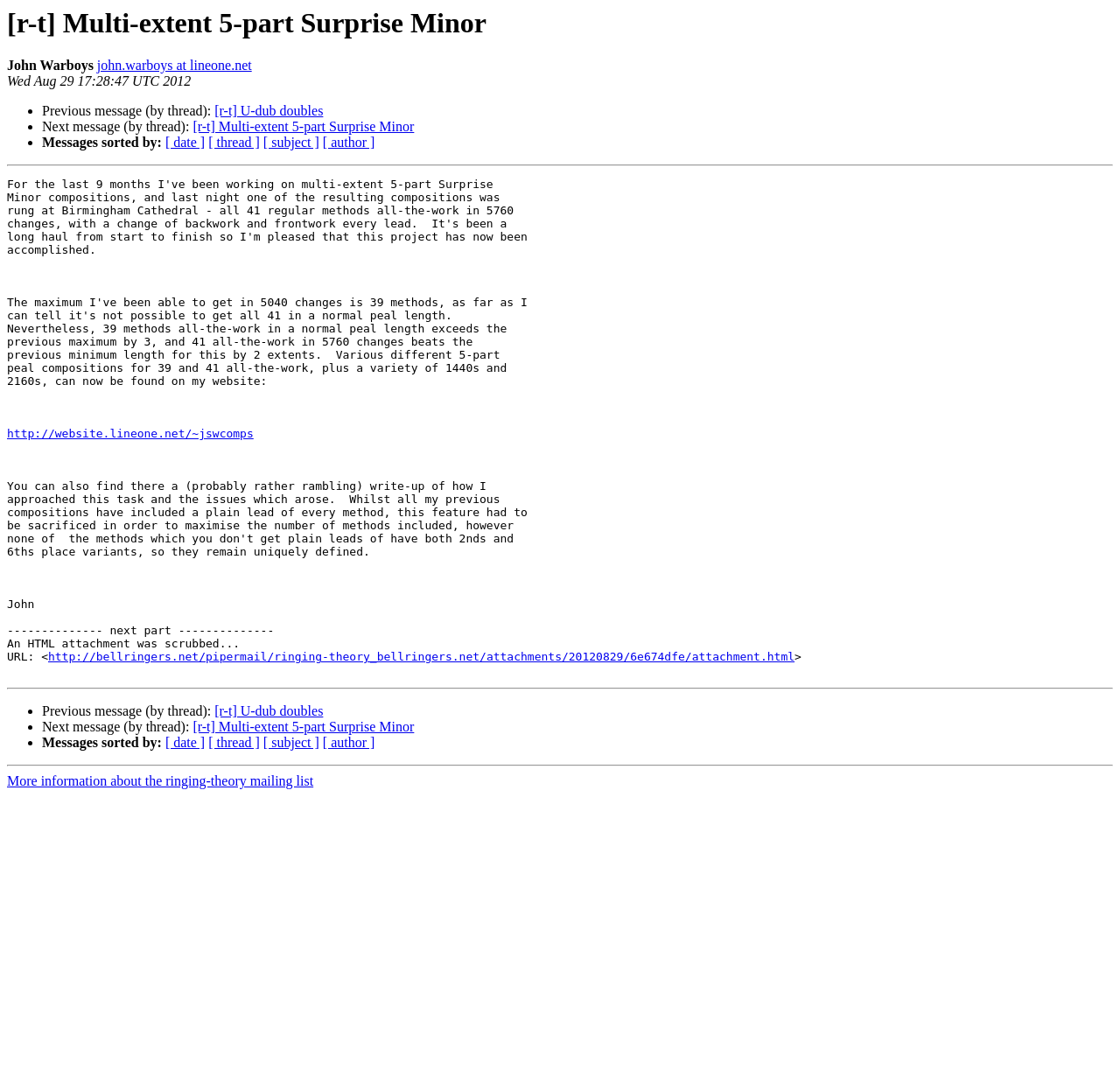How many links are there in the webpage?
Look at the image and respond with a one-word or short phrase answer.

11